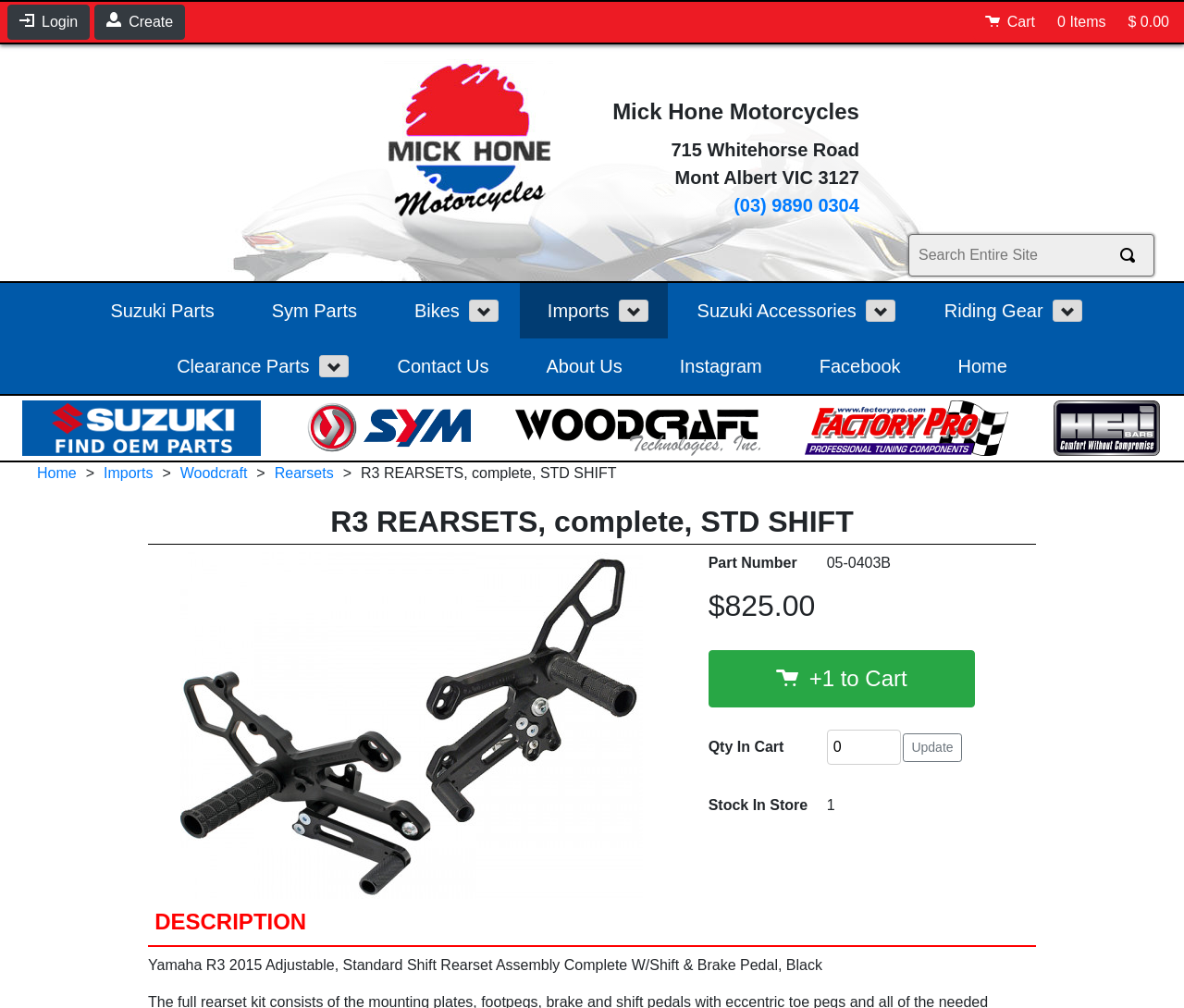What is the phone number of Mick Hone Motorcycles?
Utilize the image to construct a detailed and well-explained answer.

The phone number of Mick Hone Motorcycles can be found in the contact information section, where it is listed as (03) 9890 0304.